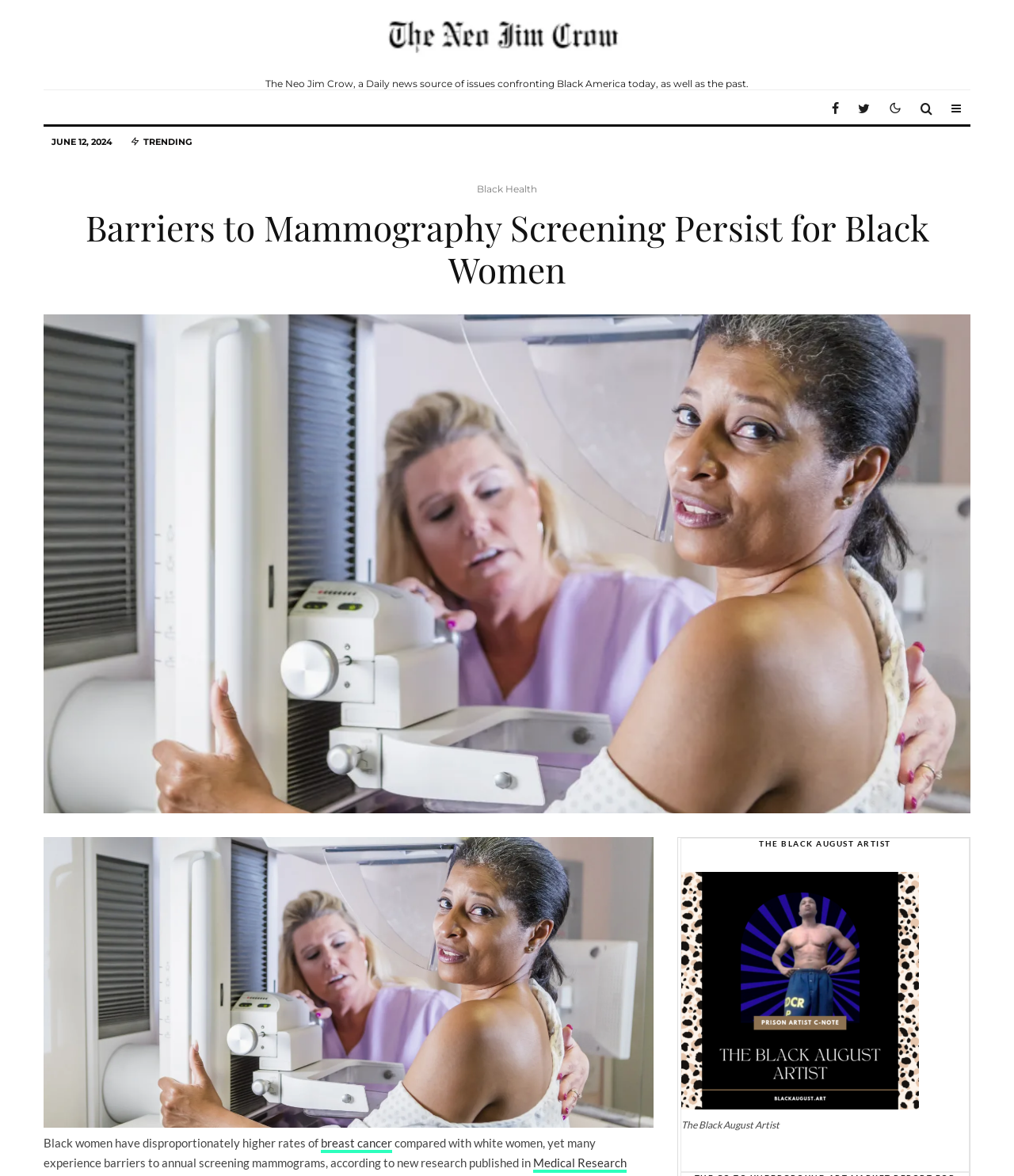Provide your answer in a single word or phrase: 
What is the topic of the section below the main article?

The Black August Artist